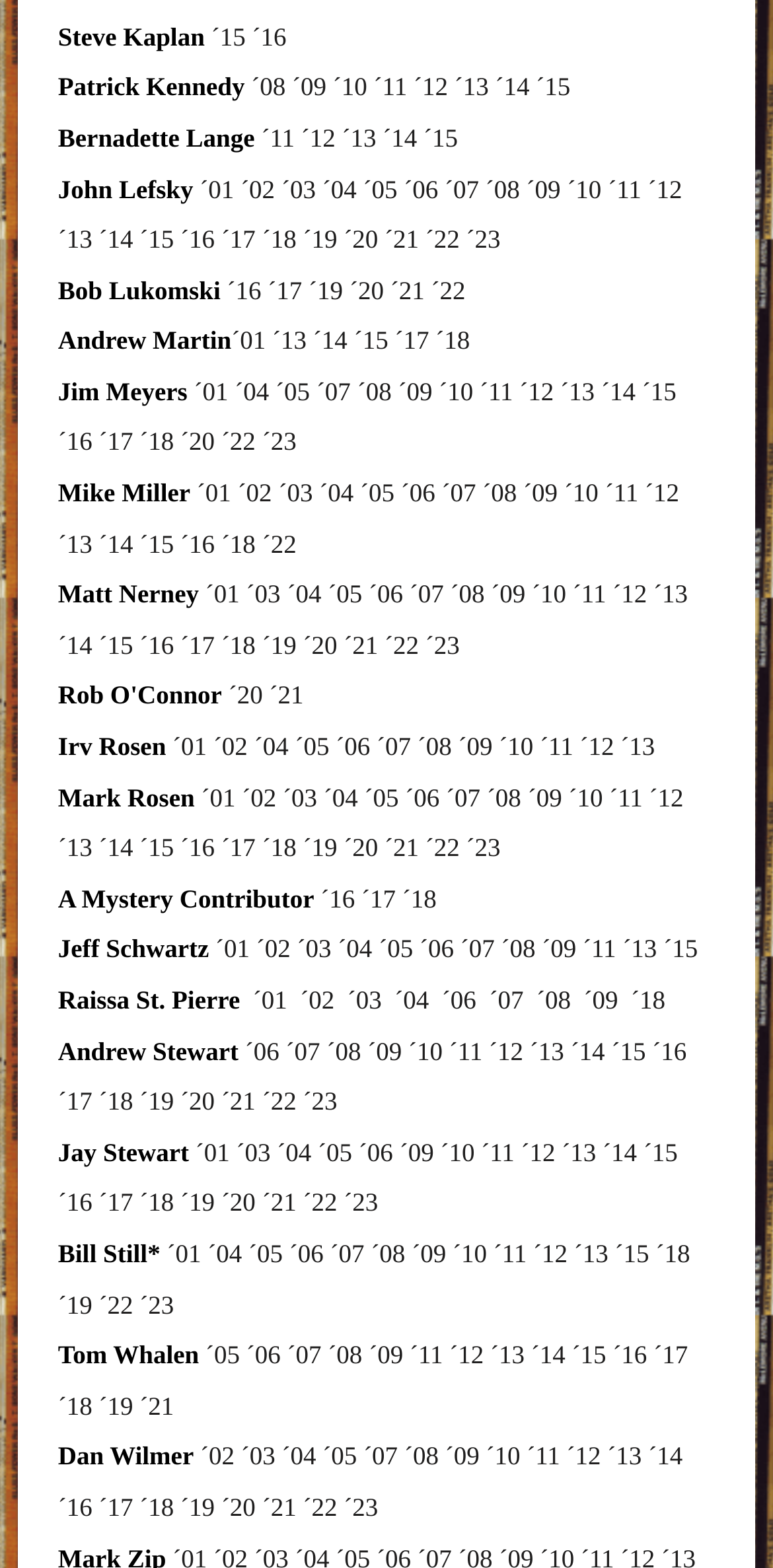What is the latest year listed for Bob Lukomski?
Please give a detailed and elaborate explanation in response to the question.

I looked at the links next to Bob Lukomski's name and found the latest year listed, which is '22'.